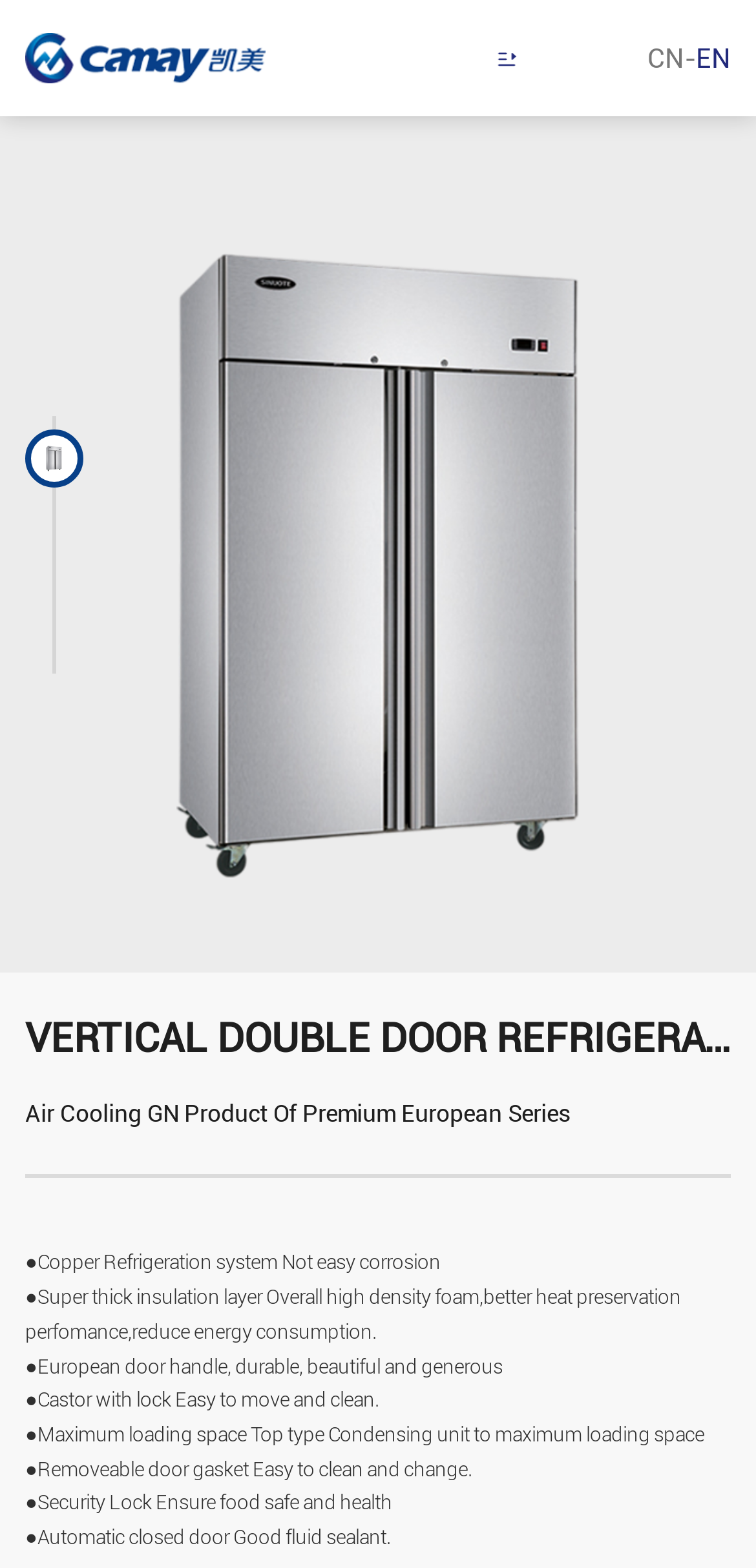What is the brand of the refrigerator?
Based on the image content, provide your answer in one word or a short phrase.

Zhejiang Kaimei Catering Equipment Co., Ltd.